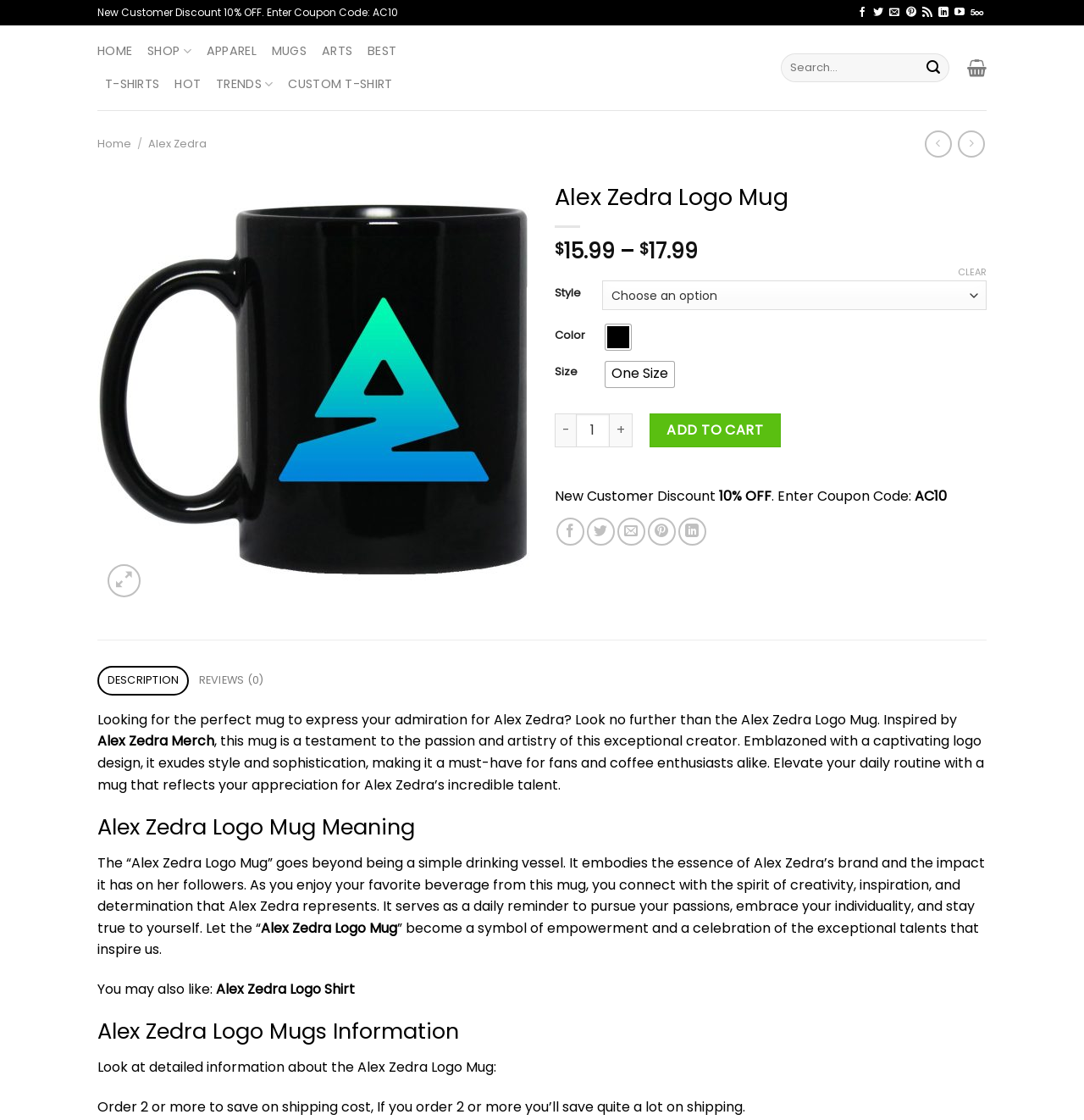How many reviews does the Alex Zedra Logo Mug have?
Answer the question with detailed information derived from the image.

The number of reviews for the Alex Zedra Logo Mug can be found on the webpage, specifically in the section where the product details are listed. The number of reviews is displayed as 'REVIEWS (0)', indicating that there are no reviews for this product.